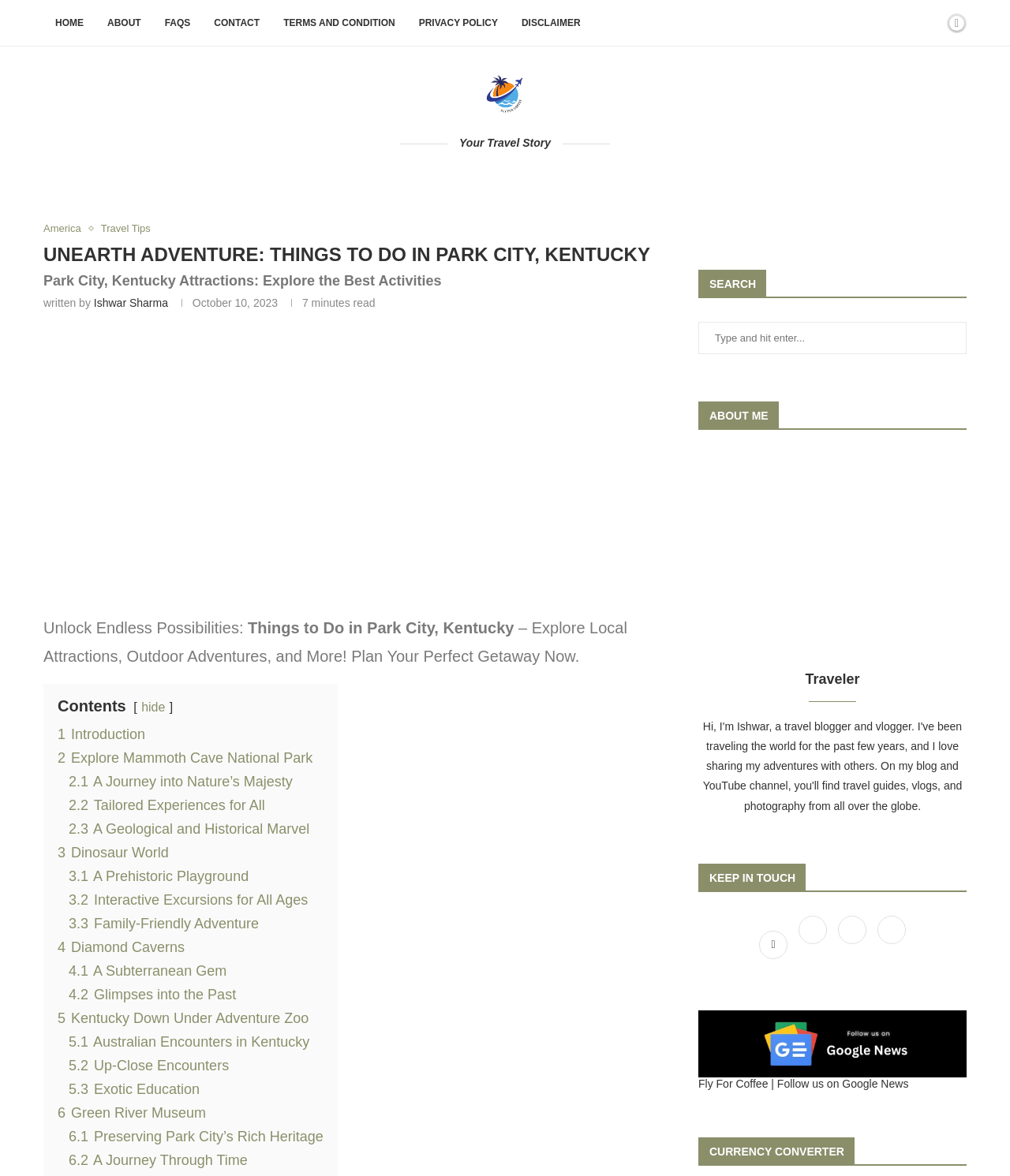Using details from the image, please answer the following question comprehensively:
What is the name of the caverns mentioned in the webpage?

I found the answer by looking at the link '4 Diamond Caverns' which is a subheading under the main heading 'UNEARTH ADVENTURE: THINGS TO DO IN PARK CITY, KENTUCKY'. This suggests that Diamond Caverns is one of the attractions mentioned in the webpage.